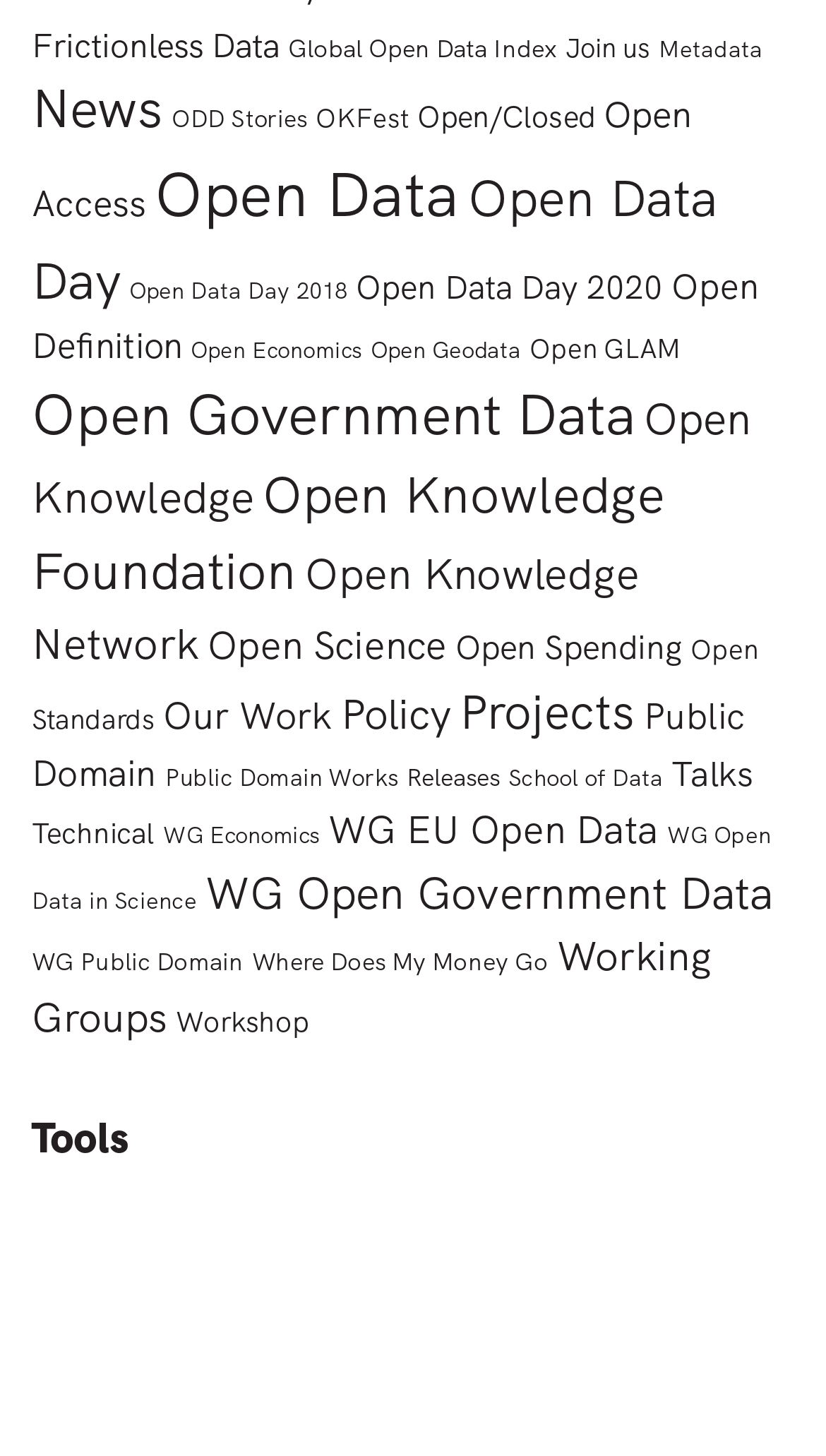Please specify the coordinates of the bounding box for the element that should be clicked to carry out this instruction: "Browse Tools". The coordinates must be four float numbers between 0 and 1, formatted as [left, top, right, bottom].

[0.038, 0.764, 0.962, 0.799]